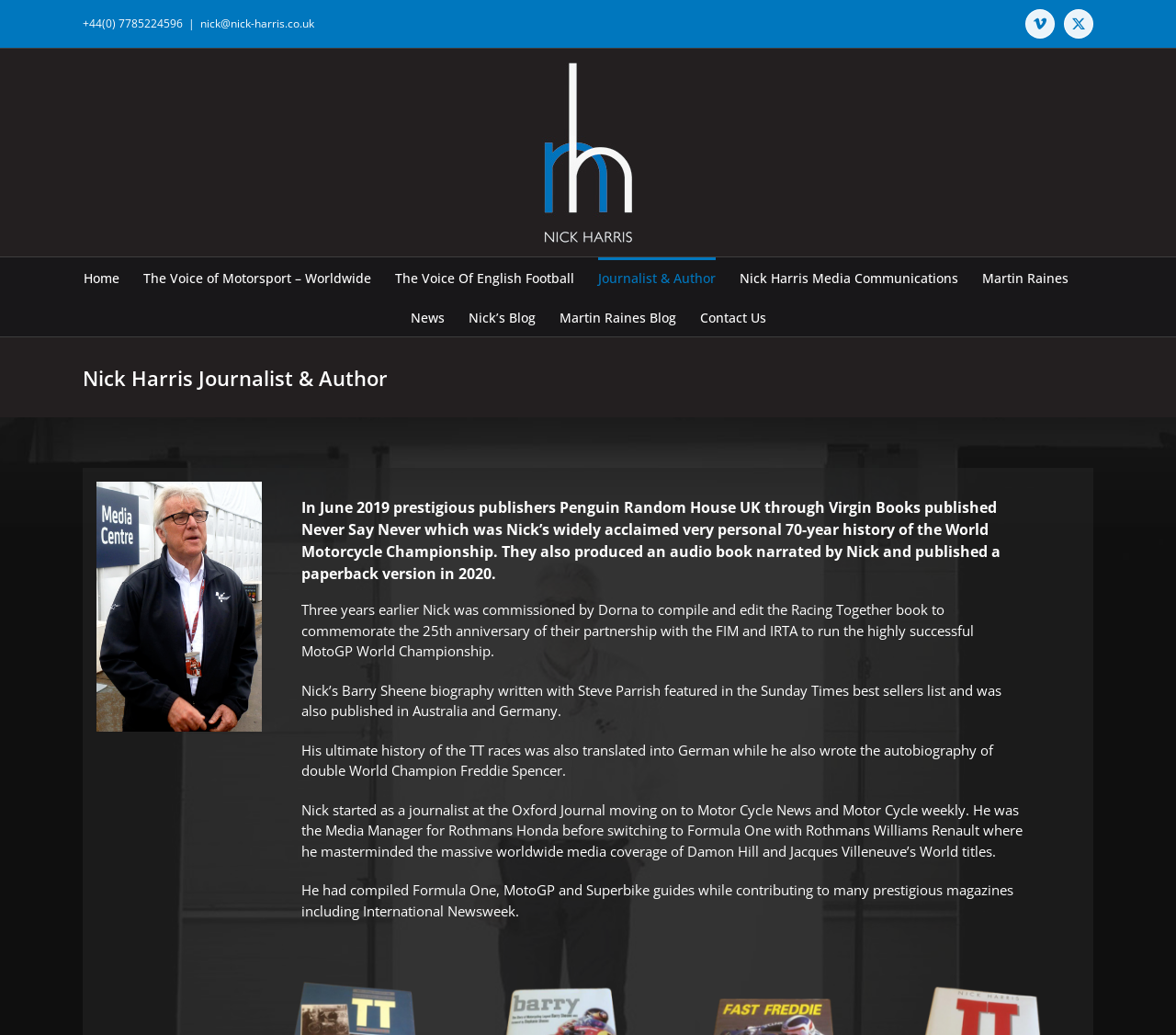Locate the bounding box coordinates of the clickable region necessary to complete the following instruction: "Contact Us". Provide the coordinates in the format of four float numbers between 0 and 1, i.e., [left, top, right, bottom].

[0.595, 0.287, 0.651, 0.325]